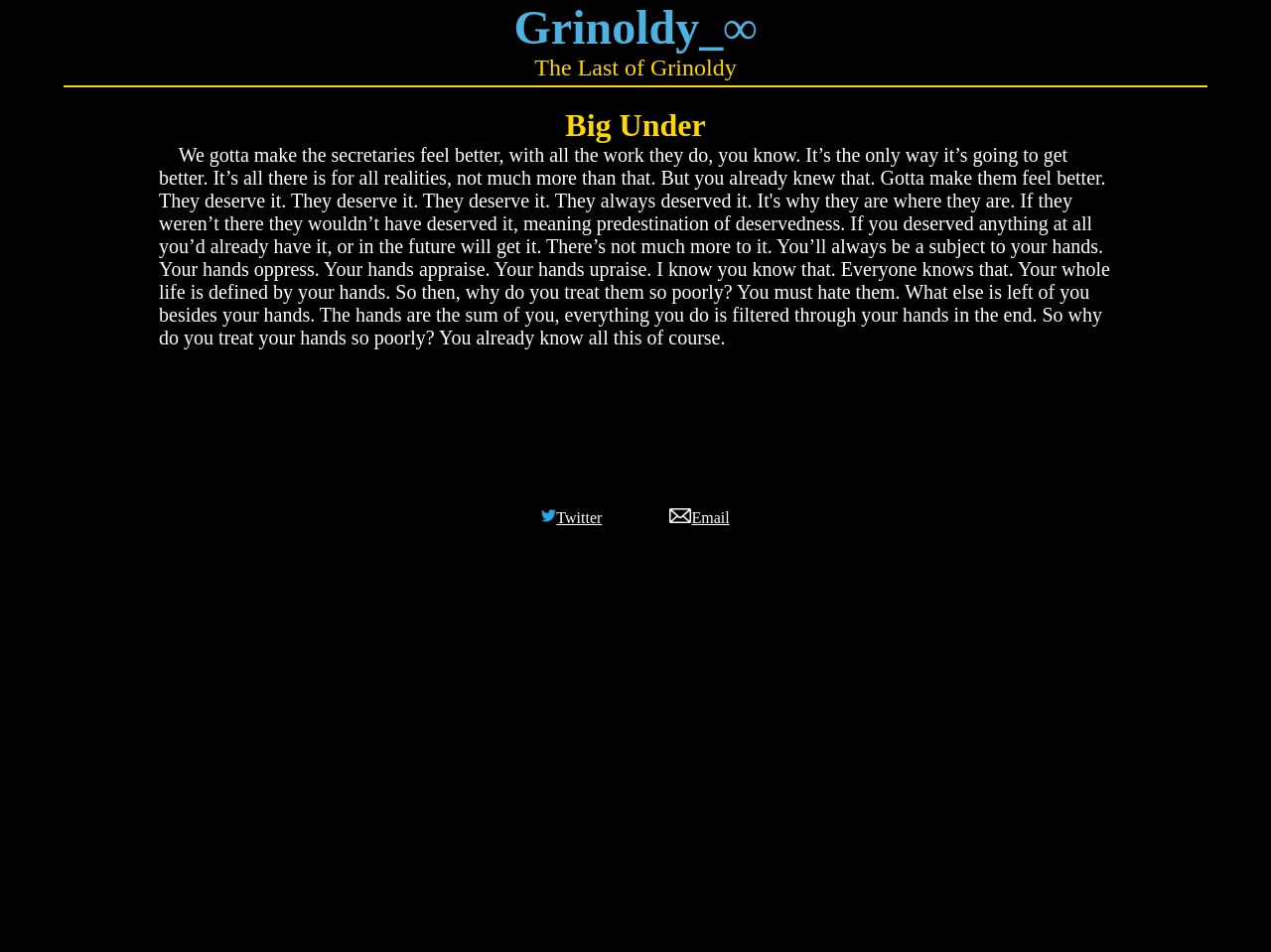Explain the features and main sections of the webpage comprehensively.

The webpage appears to be a personal or blog-style page, with a prominent heading "Grinoldy_∞" at the top, which is also a link. Below this heading, there is a subheading "The Last of Grinoldy" that spans roughly half of the page width. 

On the left side of the page, there is a larger heading "Big Under" that takes up about a quarter of the page height. 

On the right side of the page, there are two links, "Twitter" and "Email", positioned vertically, with their corresponding icons displayed next to them. The Twitter link is located above the Email link. 

There are a total of two images on the page, both of which are icons, one for Twitter and one for Email.